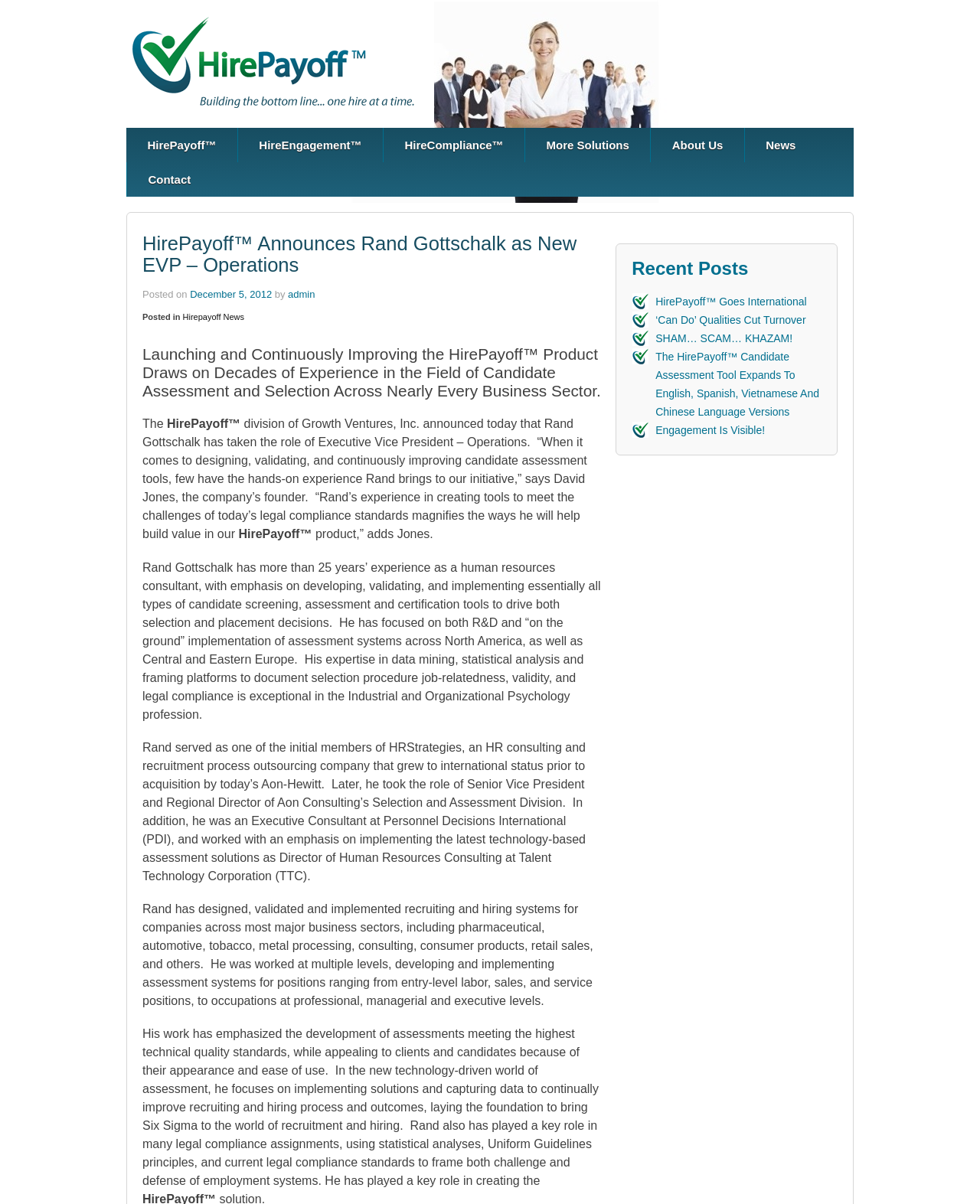Please identify the bounding box coordinates of the area that needs to be clicked to follow this instruction: "Learn more about HirePayoff News".

[0.186, 0.259, 0.249, 0.267]